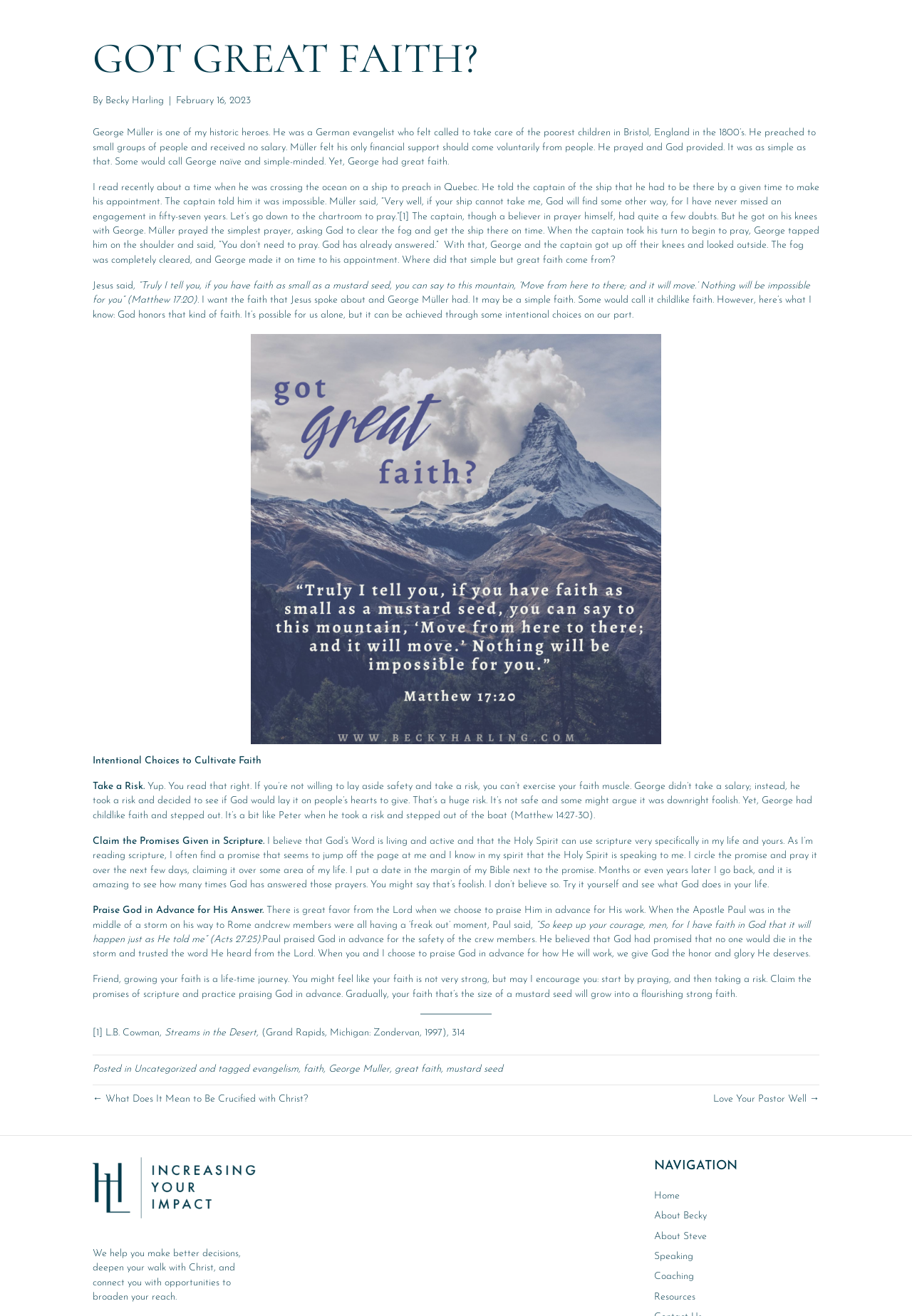Identify the bounding box coordinates for the region of the element that should be clicked to carry out the instruction: "Navigate to the Home page". The bounding box coordinates should be four float numbers between 0 and 1, i.e., [left, top, right, bottom].

[0.717, 0.905, 0.745, 0.913]